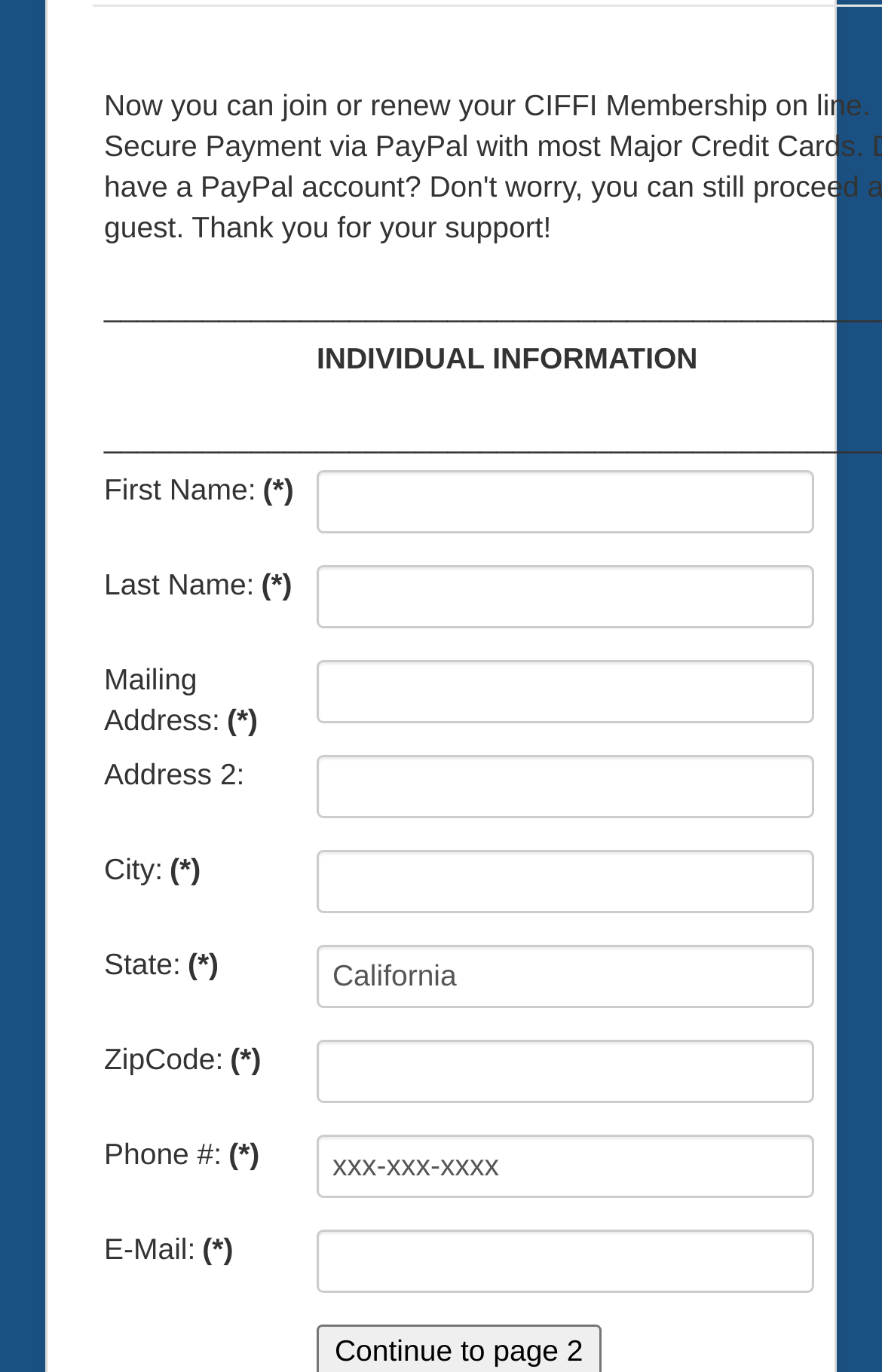Highlight the bounding box coordinates of the region I should click on to meet the following instruction: "Select state".

[0.359, 0.688, 0.923, 0.734]